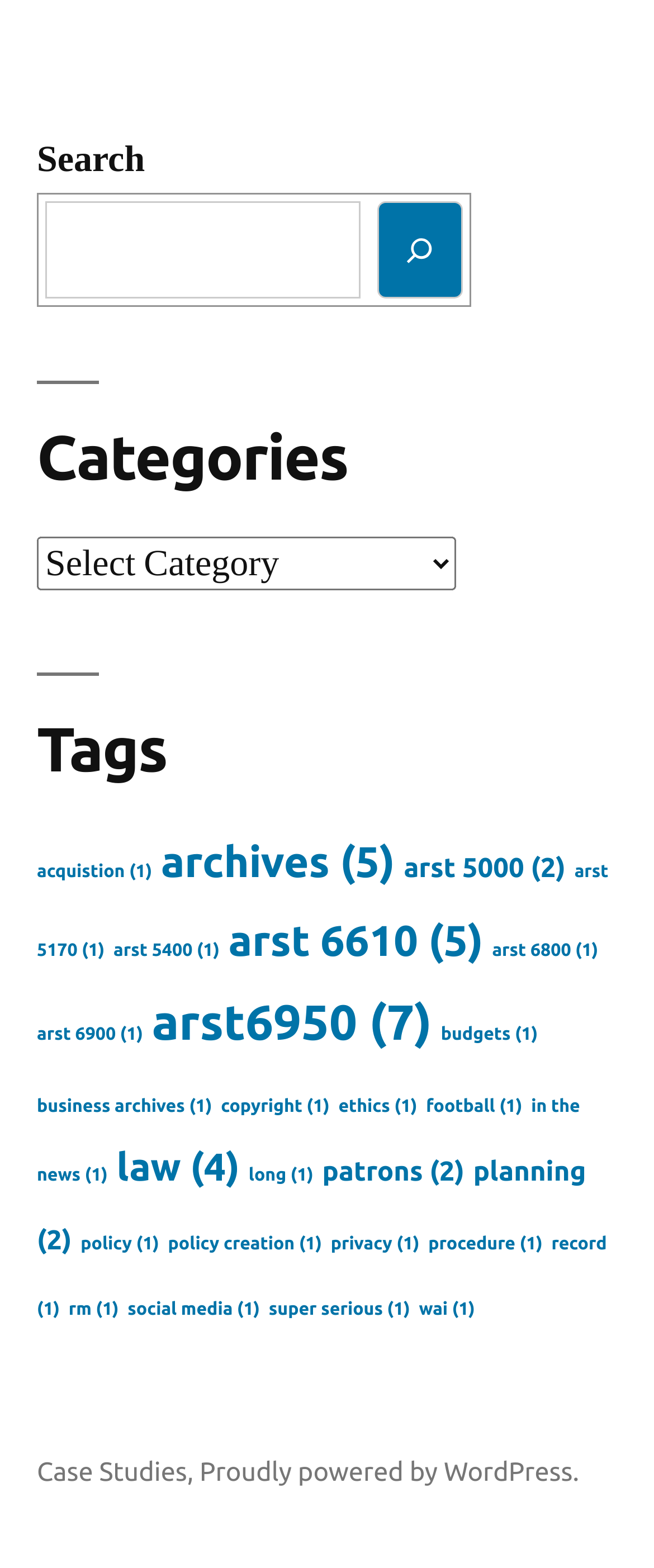Provide a brief response to the question below using one word or phrase:
How many categories are listed on the webpage?

None